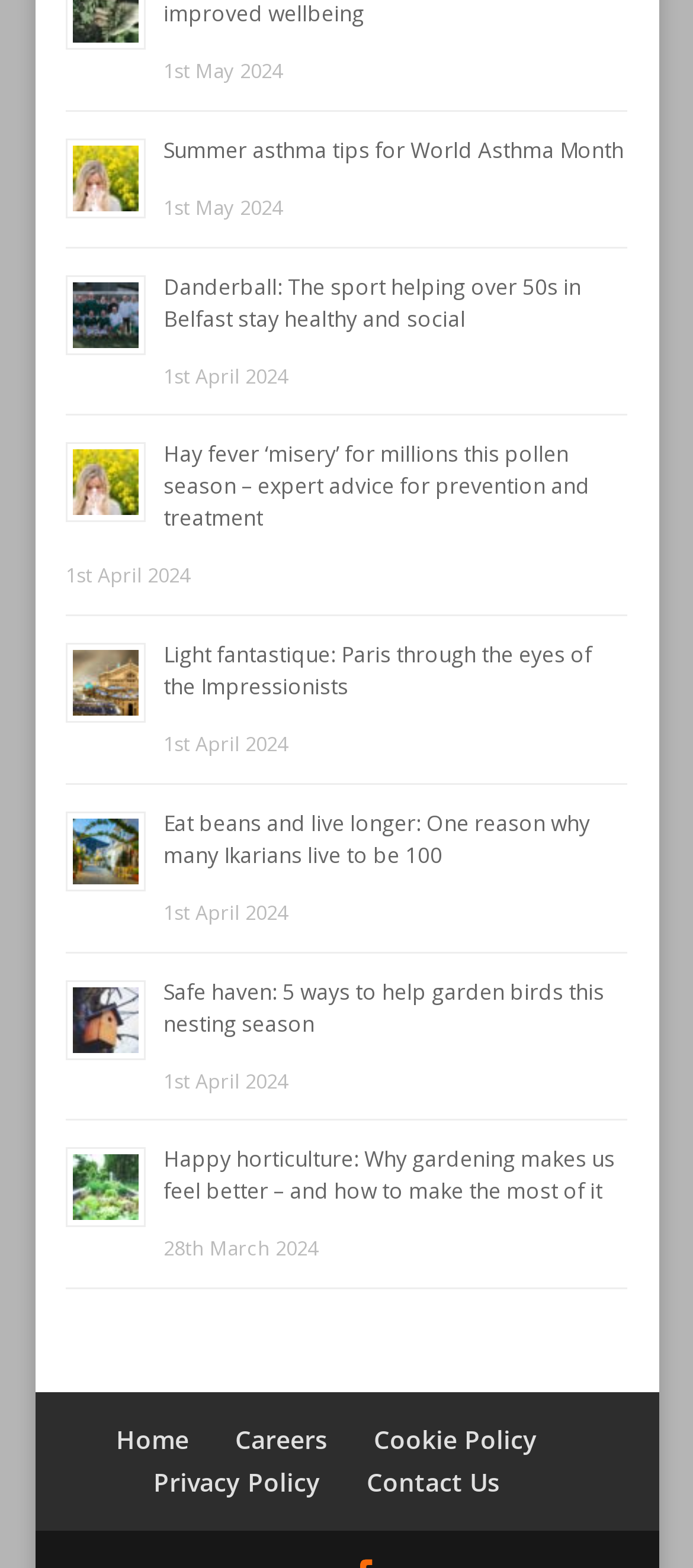Please look at the image and answer the question with a detailed explanation: How many articles are on this webpage?

I counted the number of article headings and images on the webpage, and there are 9 in total. Each article has a heading, image, and timestamp, so I was able to count them easily.